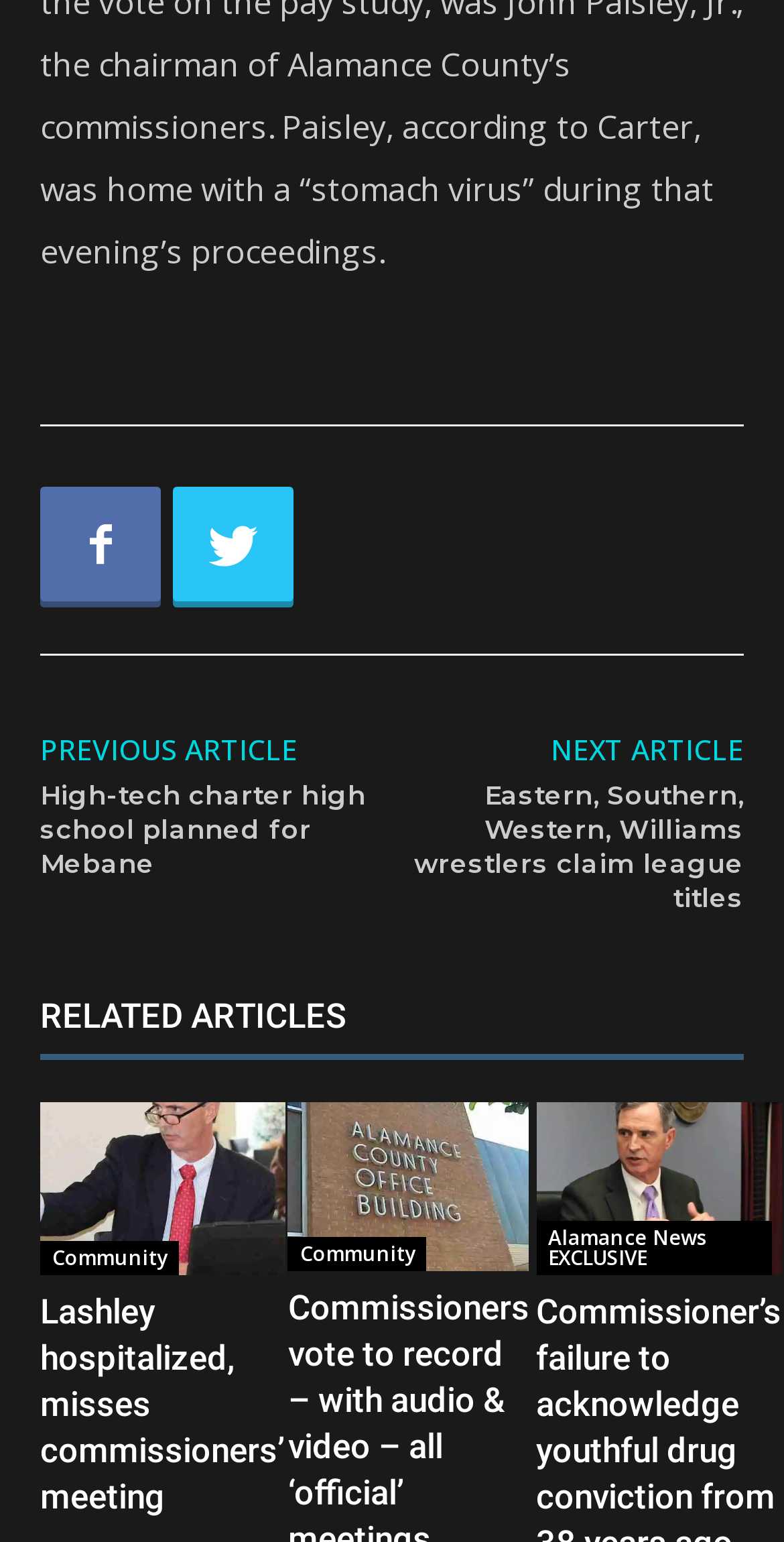Identify the bounding box coordinates of the clickable region to carry out the given instruction: "Click on the previous article".

[0.051, 0.473, 0.379, 0.498]